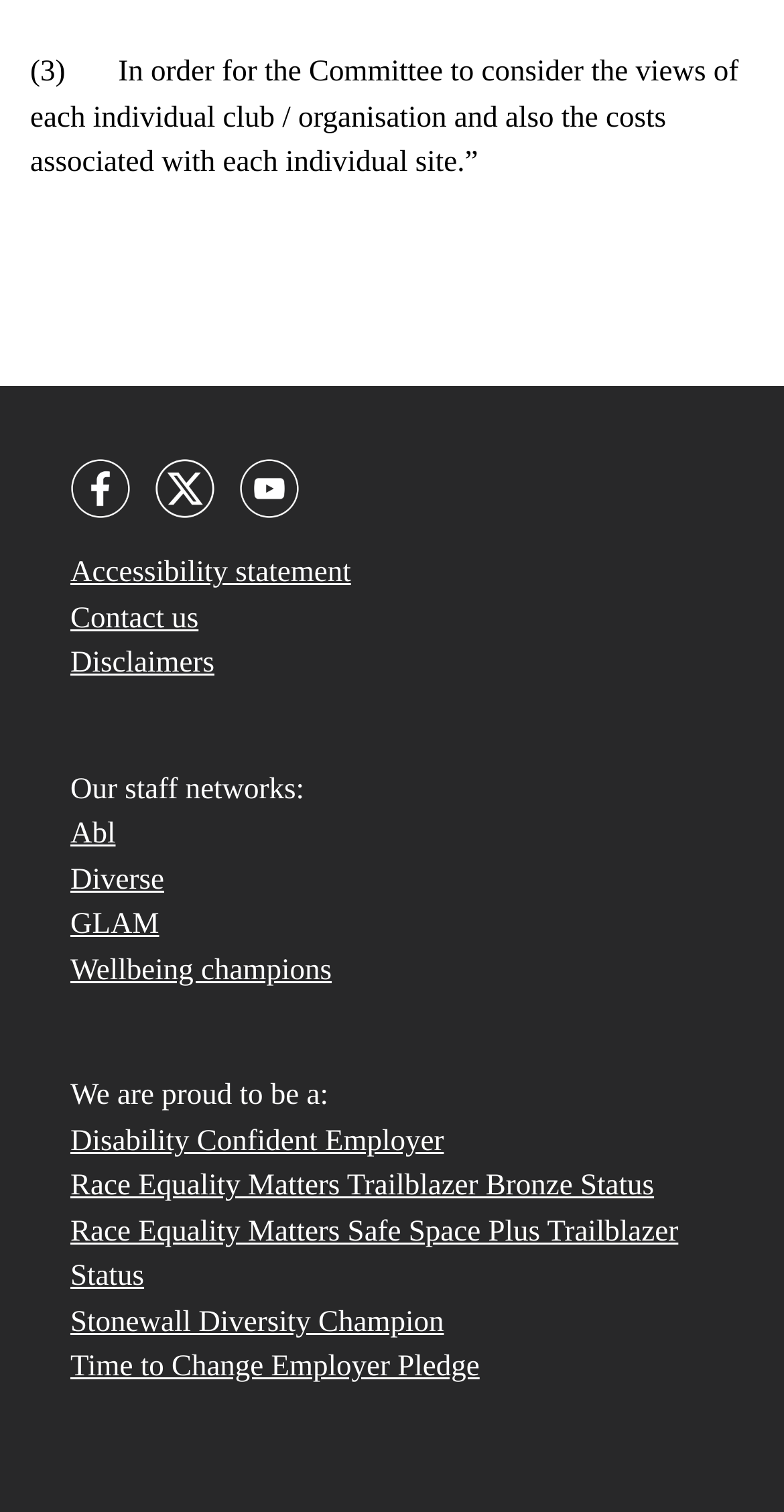Please identify the bounding box coordinates of the element I need to click to follow this instruction: "View YouTube channel".

[0.304, 0.312, 0.381, 0.334]